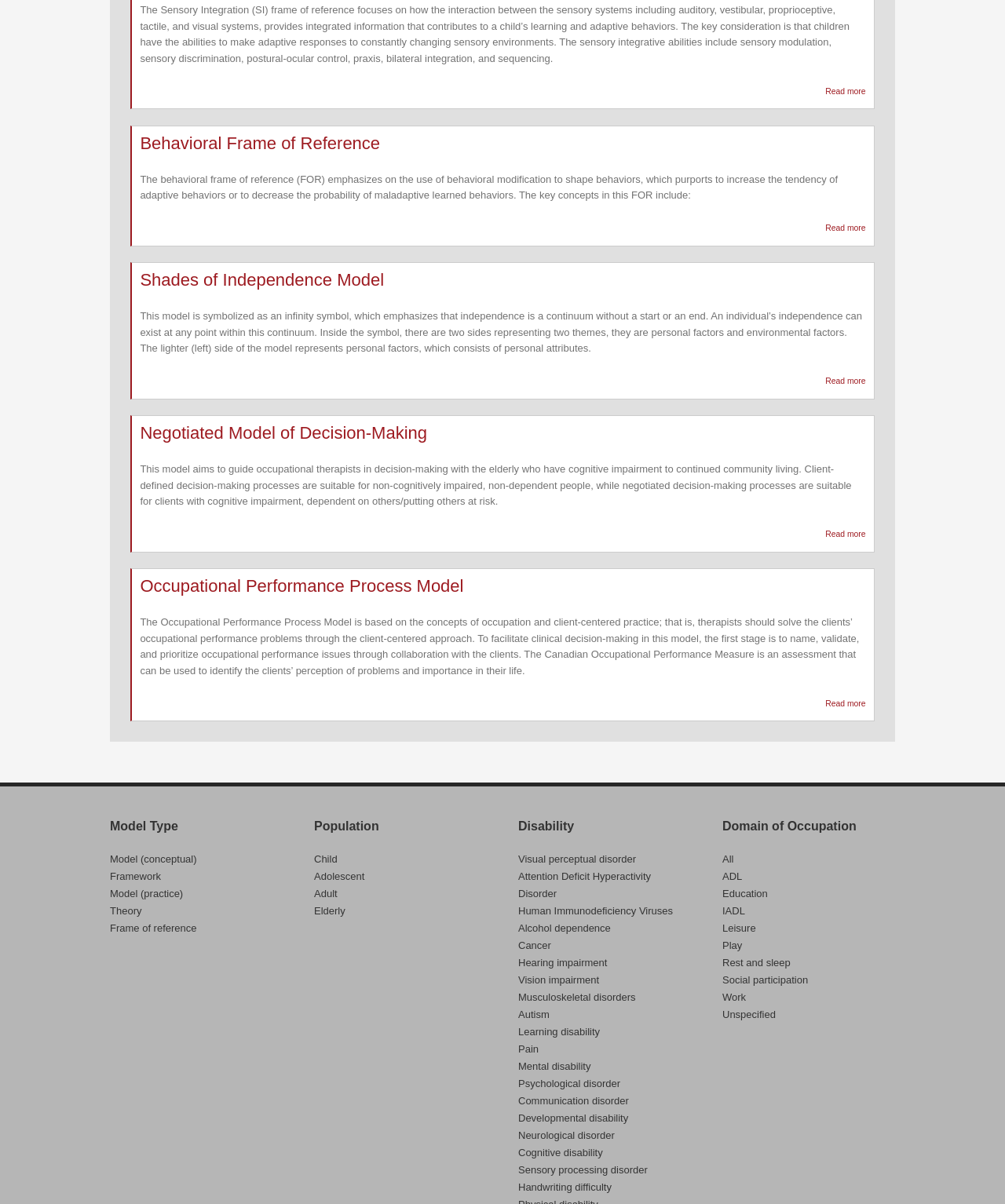Please locate the clickable area by providing the bounding box coordinates to follow this instruction: "Select Model Type".

[0.109, 0.709, 0.196, 0.719]